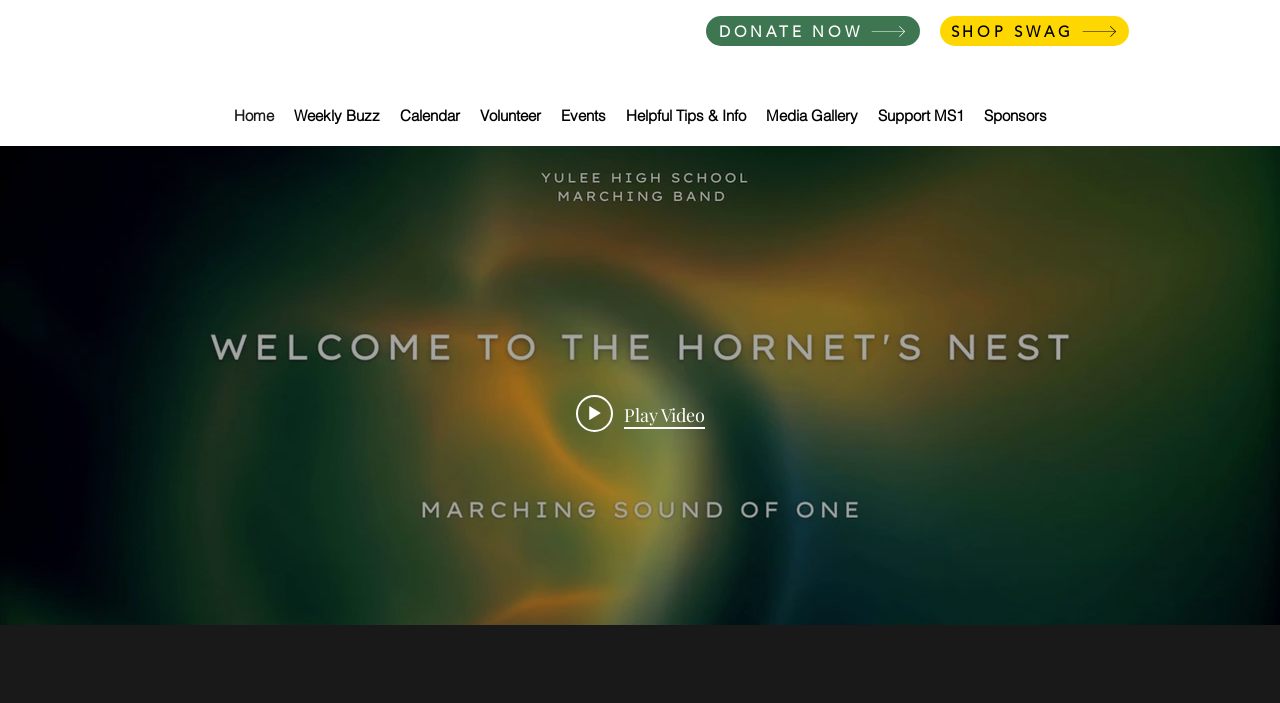Kindly determine the bounding box coordinates for the area that needs to be clicked to execute this instruction: "Navigate to the 'Weekly Buzz' page".

[0.221, 0.144, 0.304, 0.186]